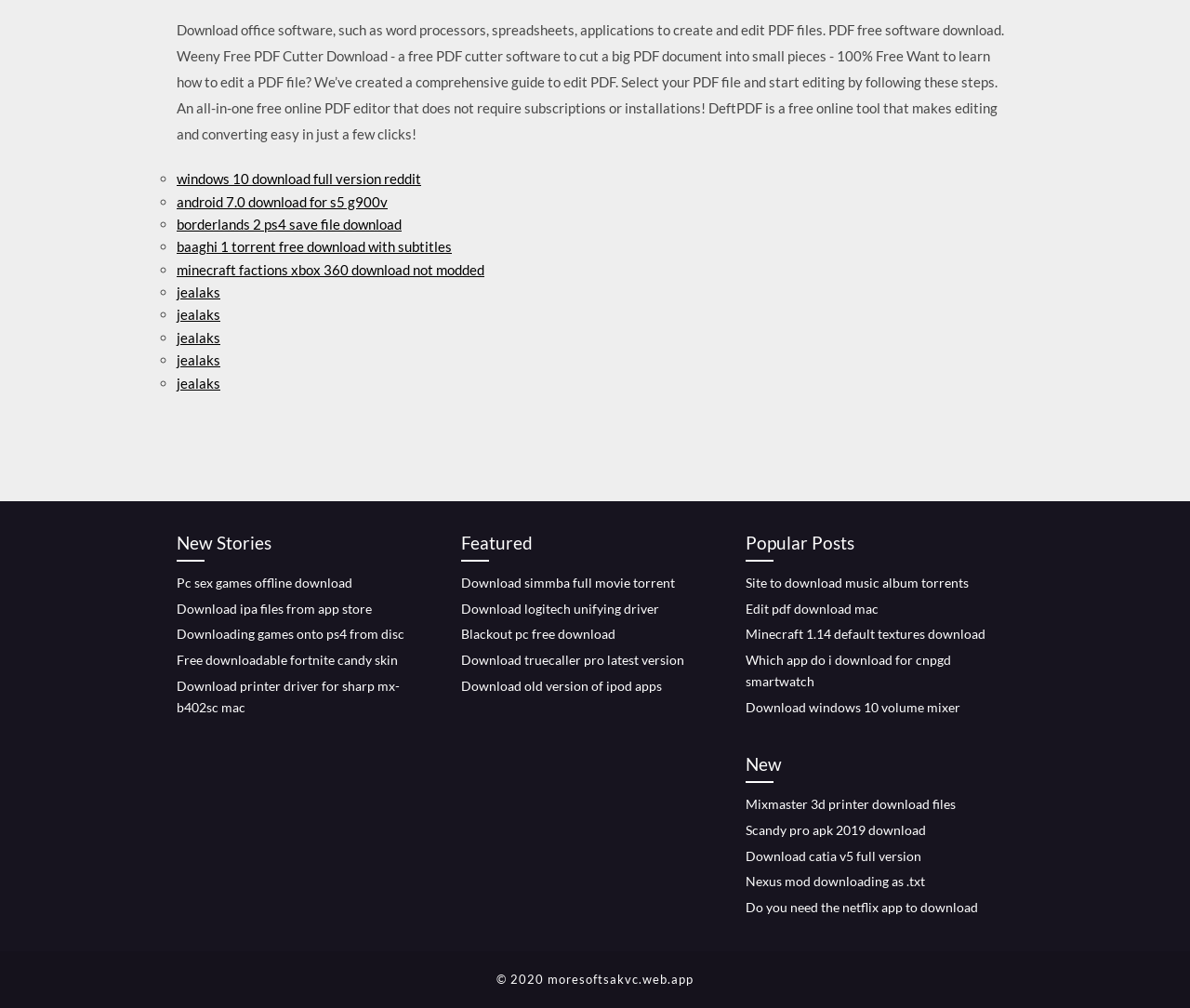Please find the bounding box coordinates of the section that needs to be clicked to achieve this instruction: "Click on 'windows 10 download full version reddit'".

[0.148, 0.169, 0.354, 0.186]